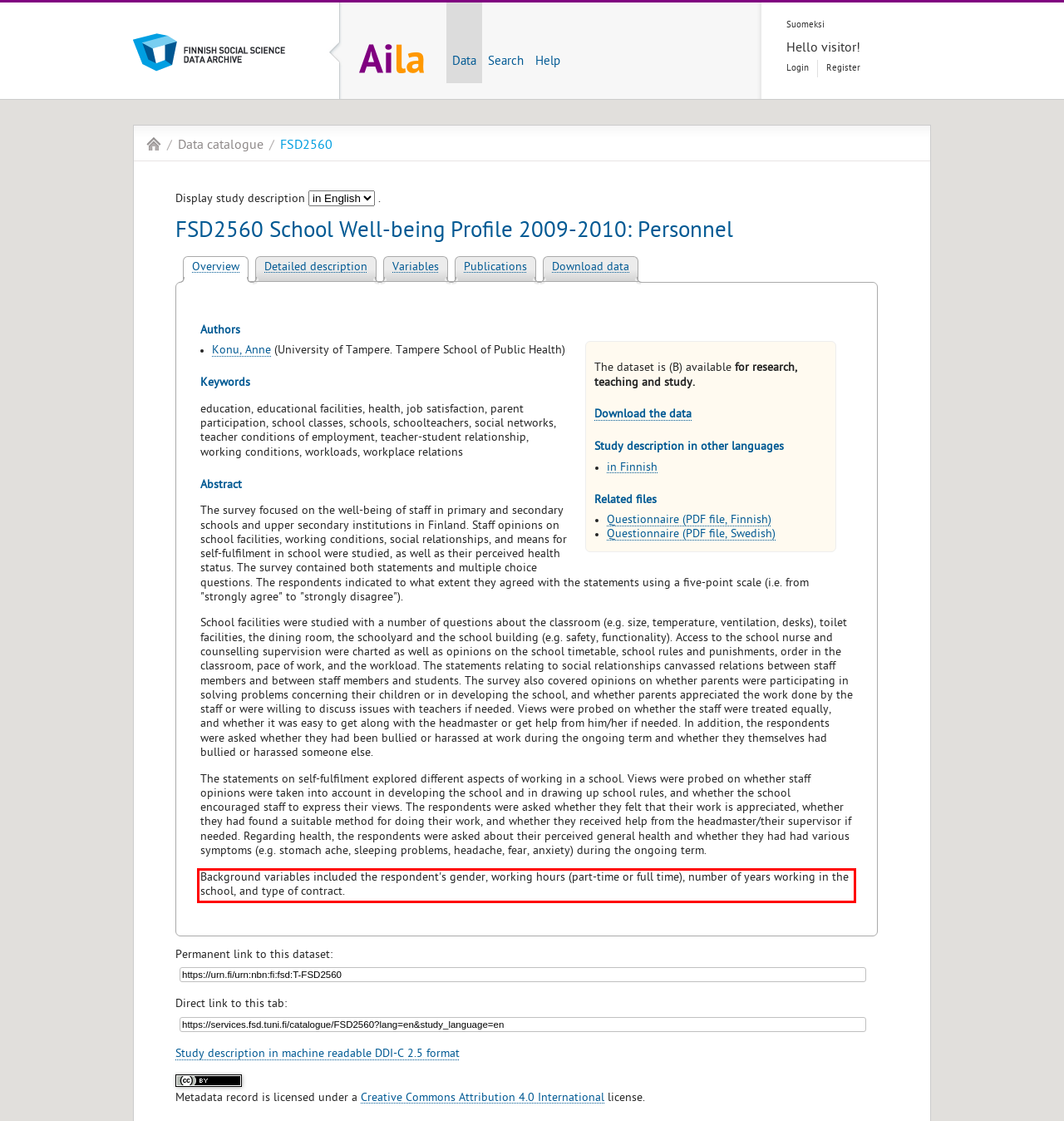Observe the screenshot of the webpage, locate the red bounding box, and extract the text content within it.

Background variables included the respondent's gender, working hours (part-time or full time), number of years working in the school, and type of contract.